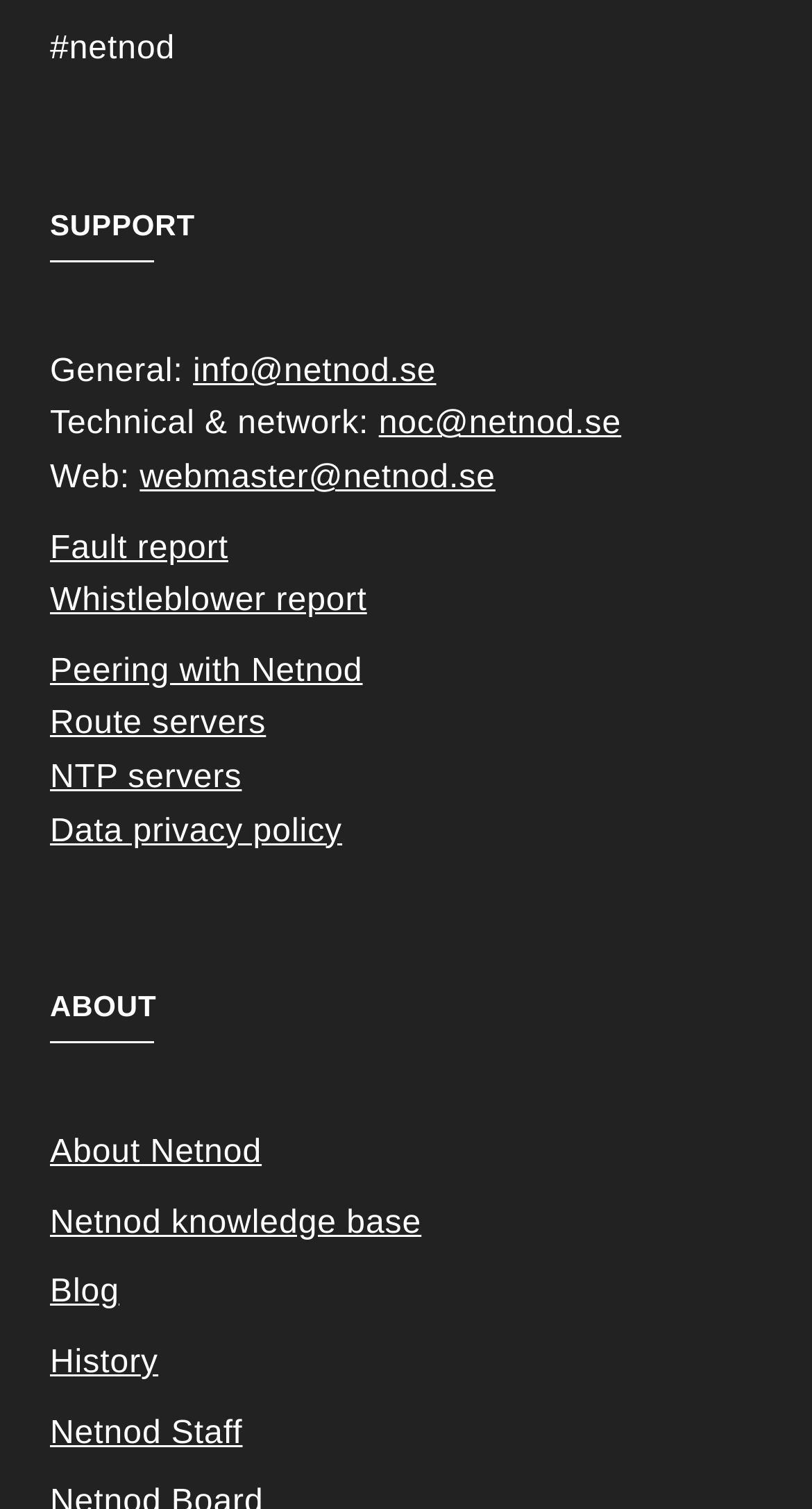Please identify the bounding box coordinates of the area that needs to be clicked to follow this instruction: "Read the data privacy policy".

[0.062, 0.539, 0.421, 0.562]